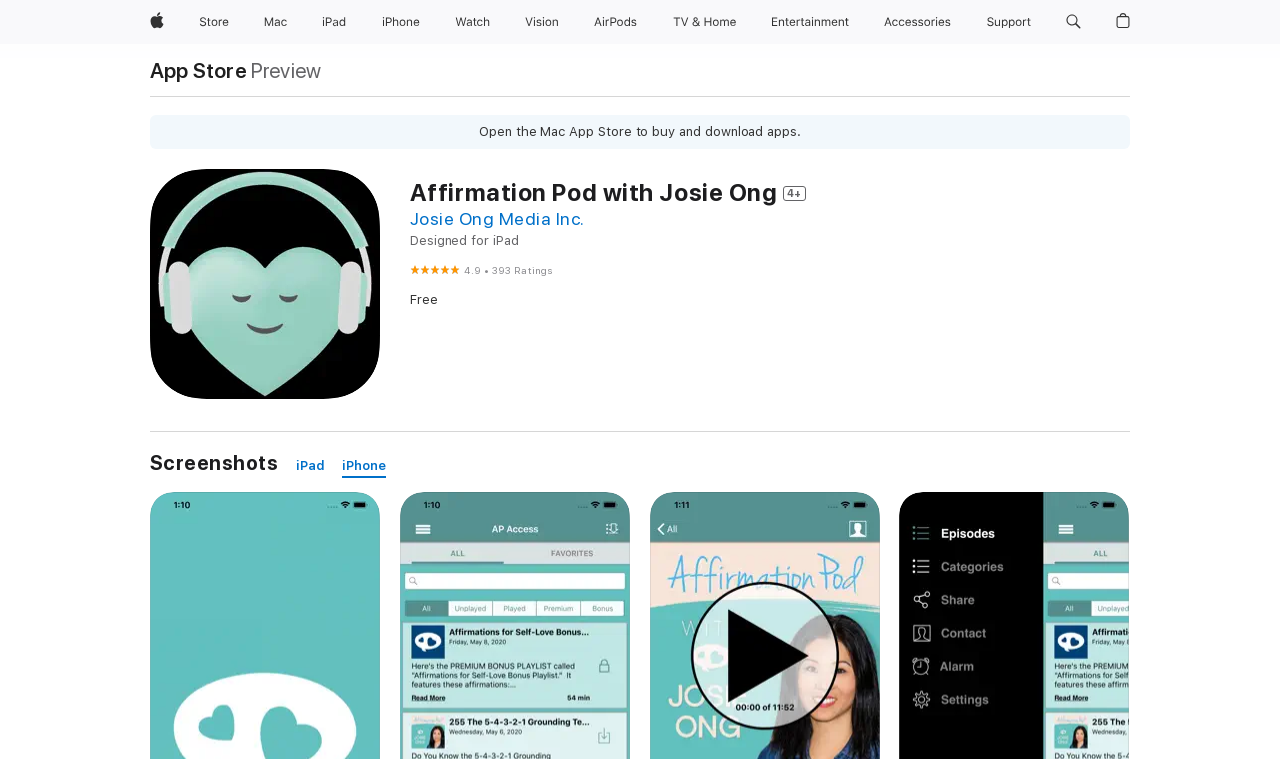Given the element description, predict the bounding box coordinates in the format (top-left x, top-left y, bottom-right x, bottom-right y), using floating point numbers between 0 and 1: parent_node: 0 aria-label="Shopping Bag"

[0.865, 0.0, 0.889, 0.058]